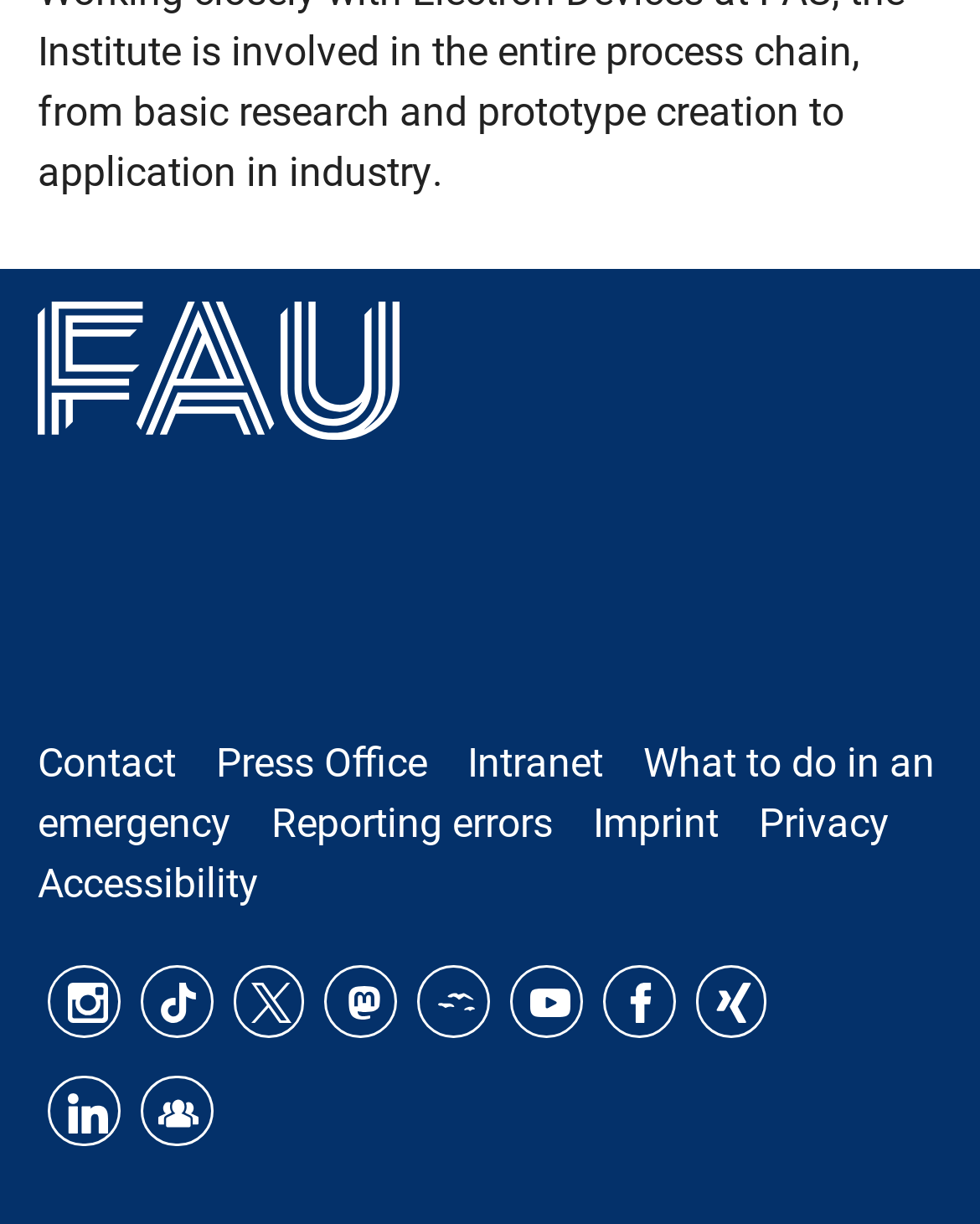Please provide the bounding box coordinates for the element that needs to be clicked to perform the following instruction: "Show imprint". The coordinates should be given as four float numbers between 0 and 1, i.e., [left, top, right, bottom].

[0.605, 0.628, 0.764, 0.716]